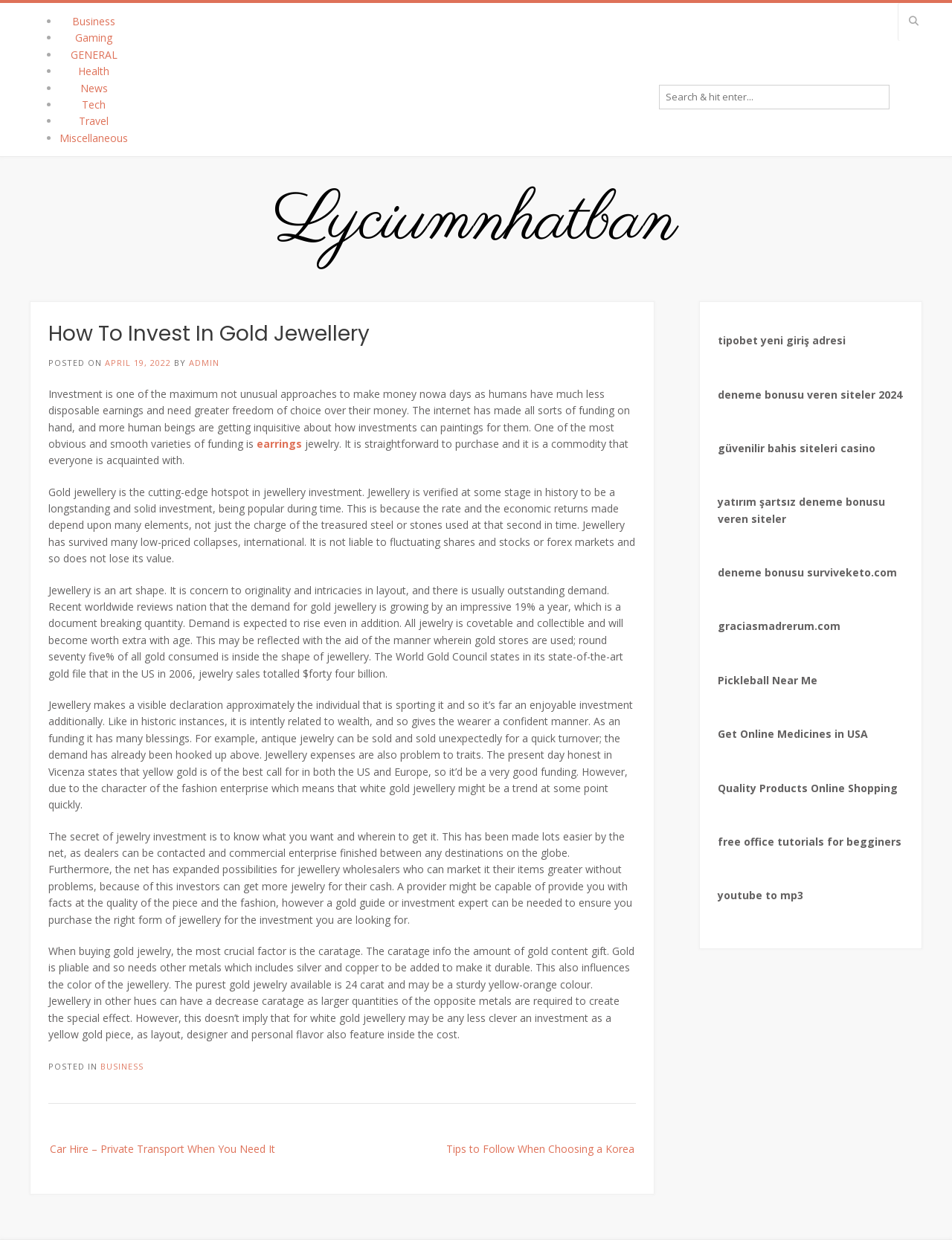Identify the bounding box coordinates of the clickable region necessary to fulfill the following instruction: "Click on Business category". The bounding box coordinates should be four float numbers between 0 and 1, i.e., [left, top, right, bottom].

[0.076, 0.011, 0.121, 0.022]